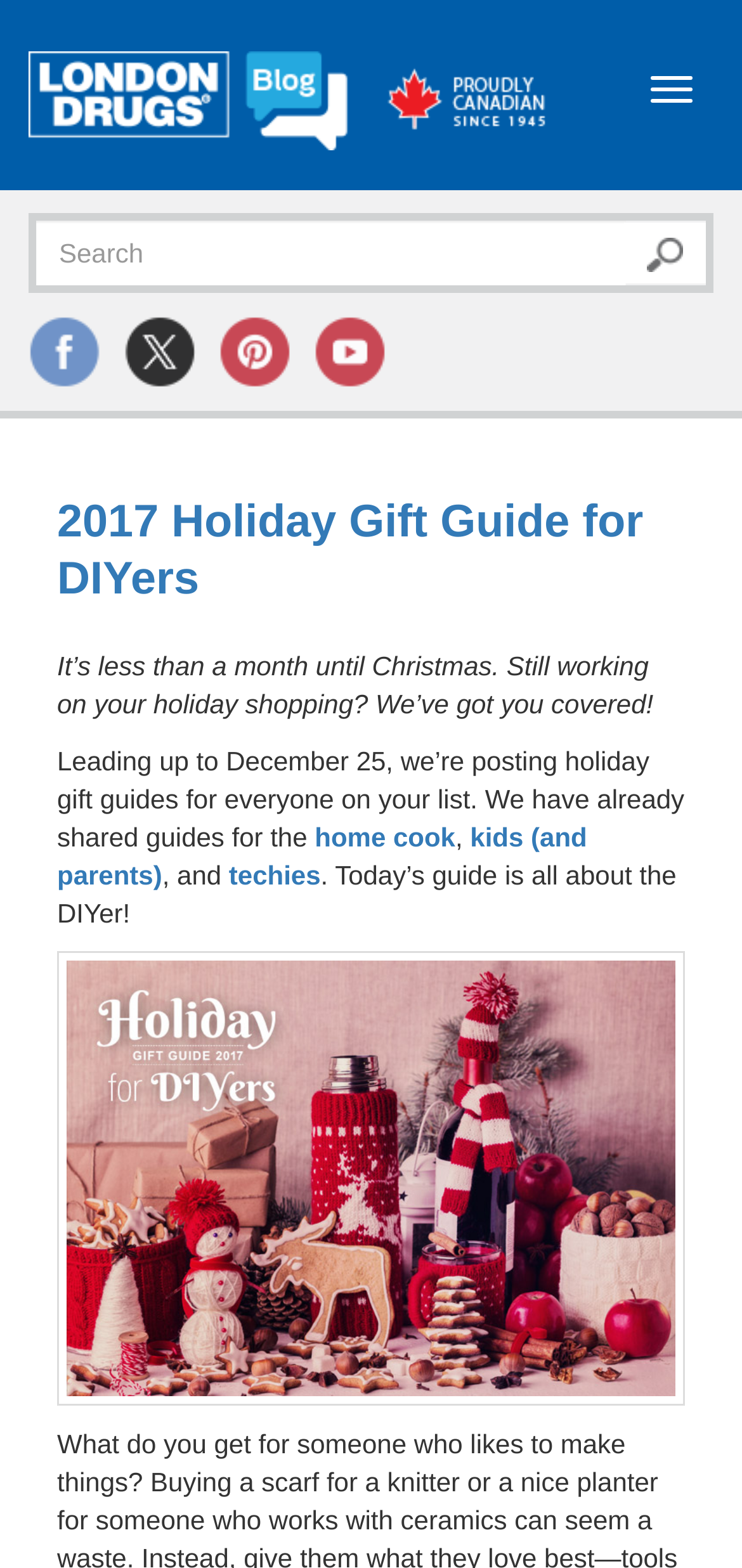How many social media links are there?
Please provide a single word or phrase answer based on the image.

4